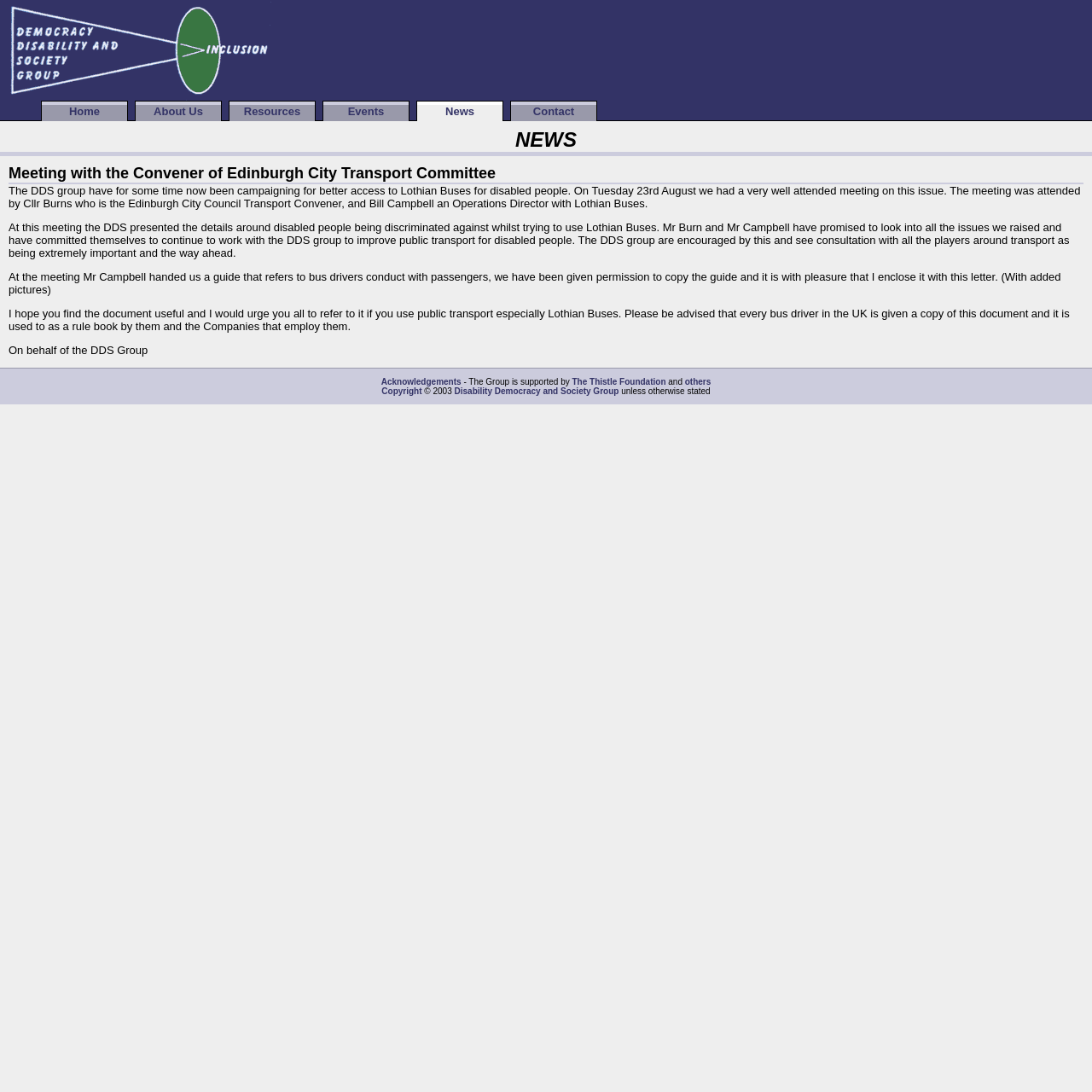Determine the bounding box coordinates of the clickable region to carry out the instruction: "Check the Acknowledgements".

[0.349, 0.345, 0.422, 0.354]